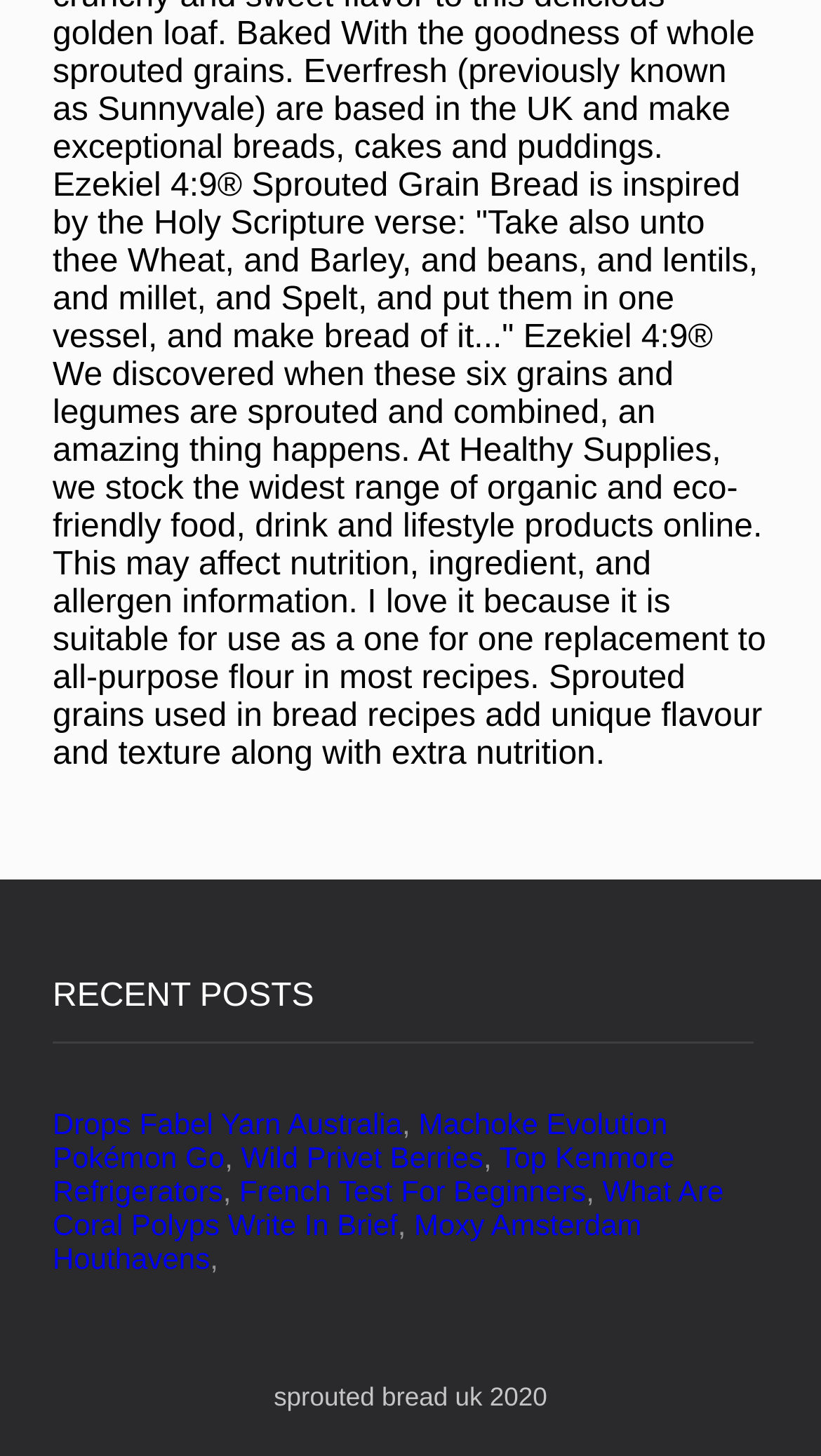Give a concise answer using only one word or phrase for this question:
Are the posts separated by commas?

Yes